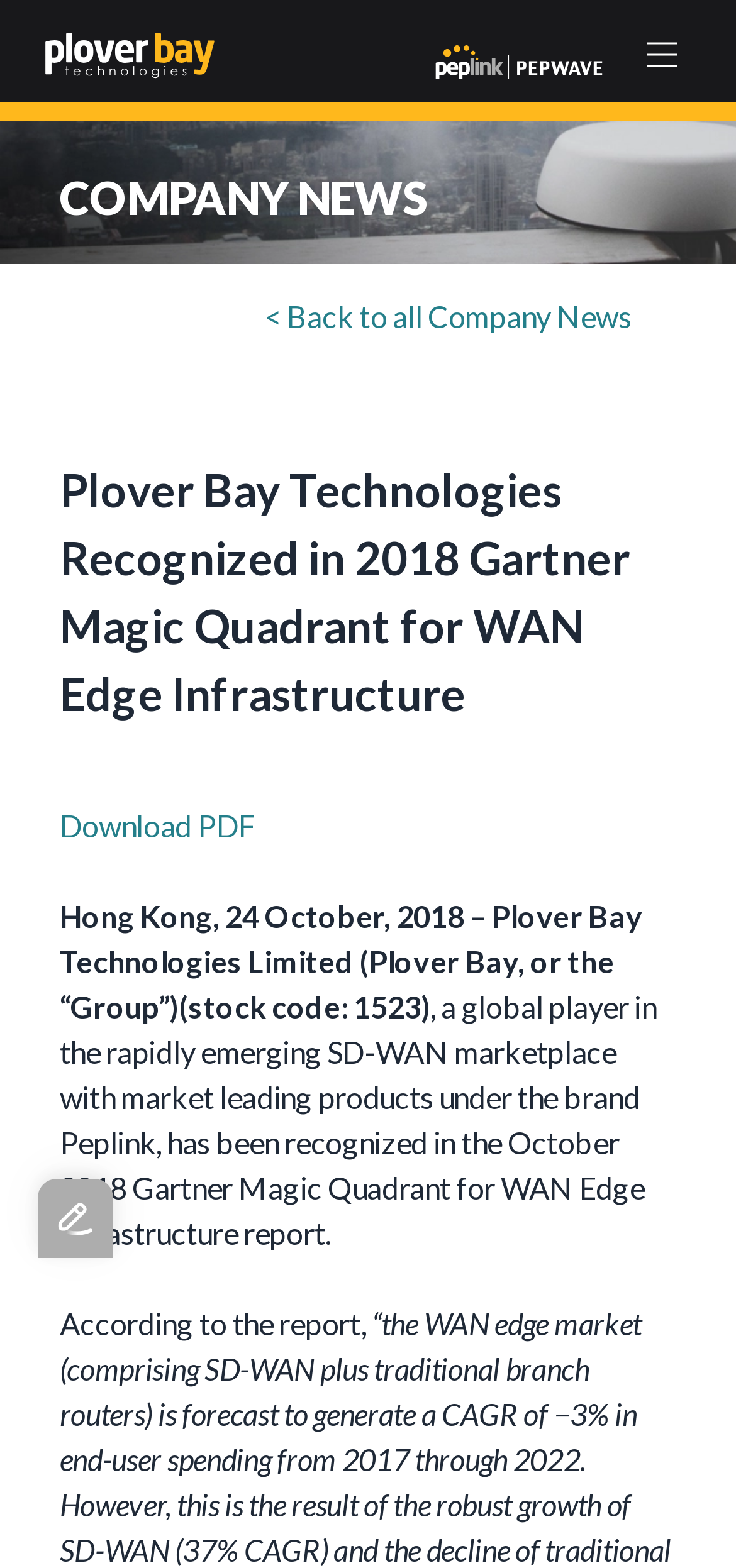Analyze and describe the webpage in a detailed narrative.

The webpage appears to be a news article or press release from Plover Bay Technologies. At the top left, there is a logo of Plover Bay Technologies, and at the top right, there is a logo of Peplink. Below the logos, there is a horizontal image that spans the entire width of the page.

The main content of the page is divided into sections. The first section has a heading that reads "Plover Bay Technologies Recognized in 2018 Gartner Magic Quadrant for WAN Edge Infrastructure". Below the heading, there is a link to download a PDF version of the article. The article's content is presented in three paragraphs, describing how Plover Bay Technologies has been recognized in the Gartner Magic Quadrant for WAN Edge Infrastructure report.

To the top right of the main content, there is a link to go back to all company news. At the very bottom right of the page, there is an image that allows users to scroll to the top of the page. There are also two iframes, one for a feedback button and another for a tooltip UI, but they are not prominent on the page.

In total, there are five images on the page, including the two logos, the horizontal image, the scroll to top image, and an additional image that is not described. There are also three links, including the download PDF link, the back to all company news link, and the Peplink logo link.